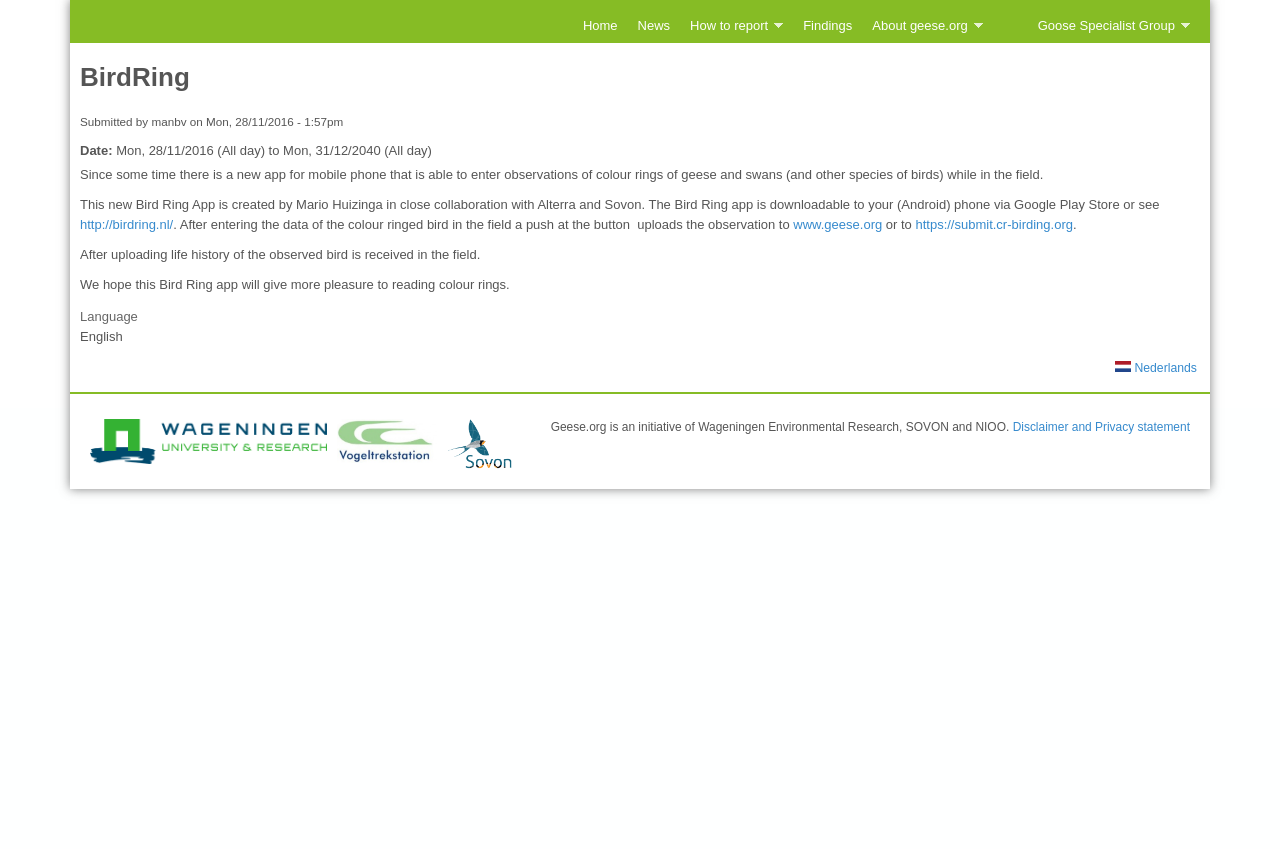Locate the bounding box coordinates of the element that needs to be clicked to carry out the instruction: "Click the 'Findings' link". The coordinates should be given as four float numbers ranging from 0 to 1, i.e., [left, top, right, bottom].

[0.62, 0.012, 0.674, 0.05]